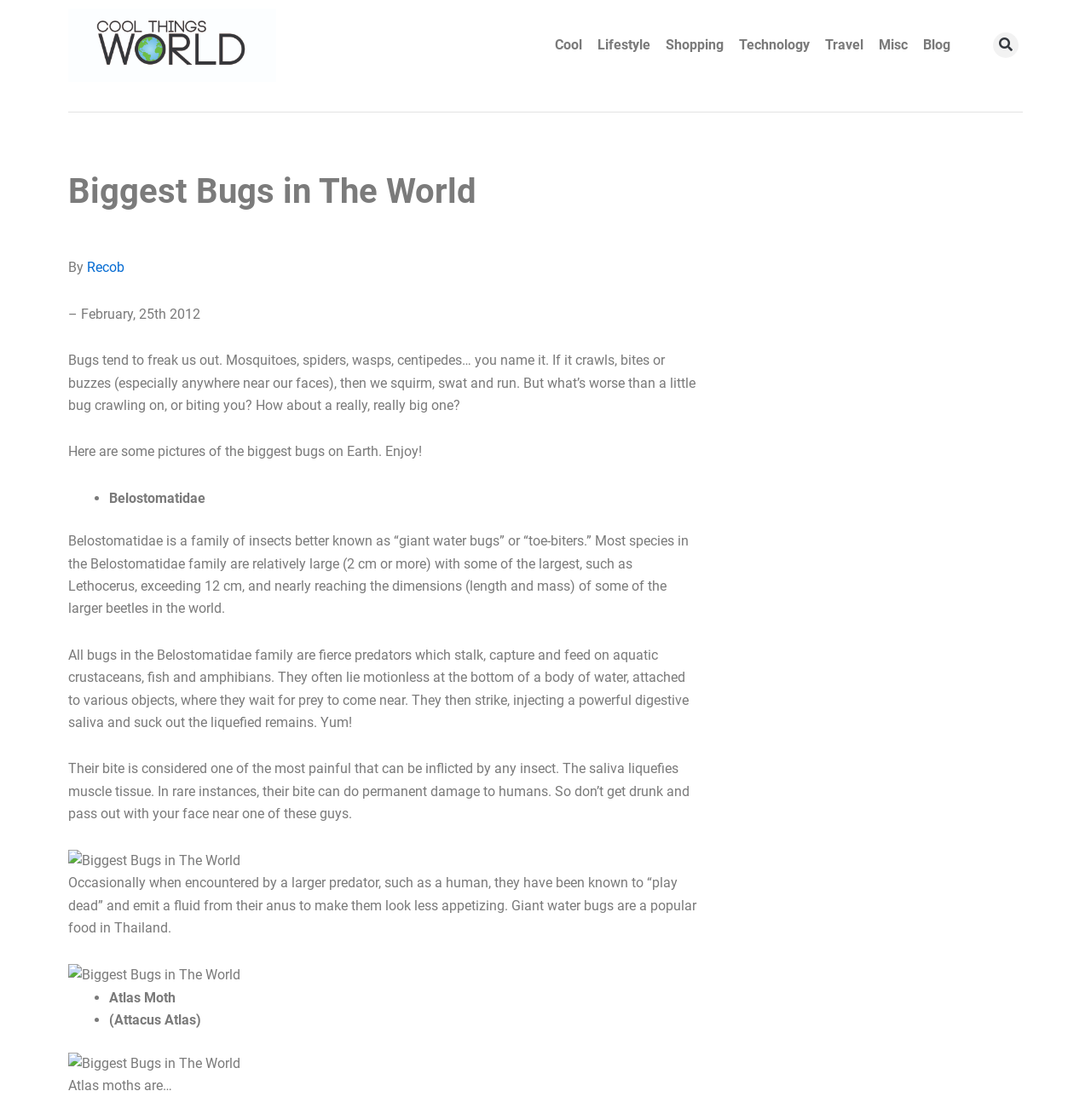Identify the bounding box coordinates for the UI element described as: "Lifestyle". The coordinates should be provided as four floats between 0 and 1: [left, top, right, bottom].

[0.541, 0.023, 0.603, 0.058]